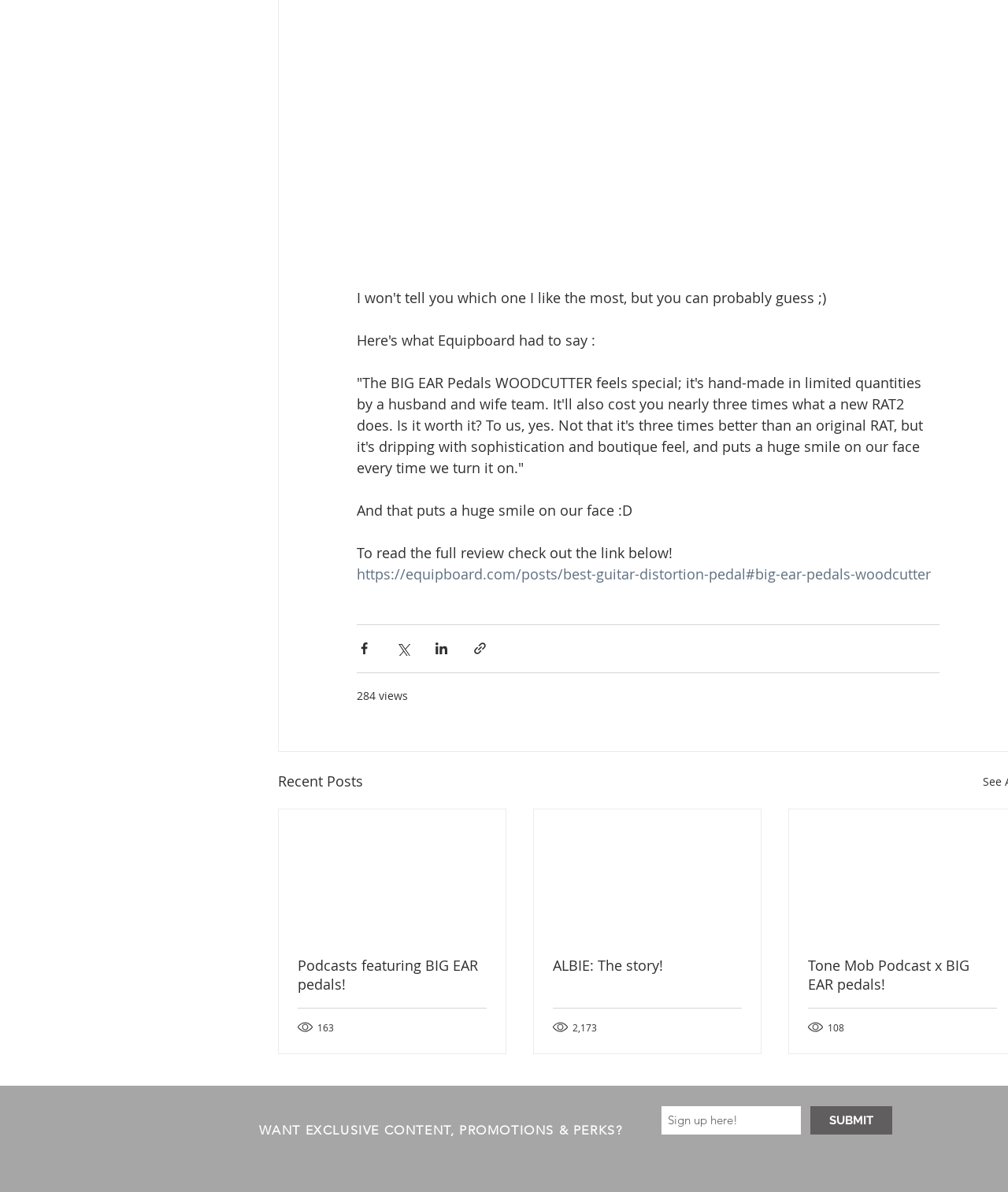Determine the bounding box coordinates of the region I should click to achieve the following instruction: "Visit the social media page on Instagram". Ensure the bounding box coordinates are four float numbers between 0 and 1, i.e., [left, top, right, bottom].

[0.117, 0.936, 0.14, 0.955]